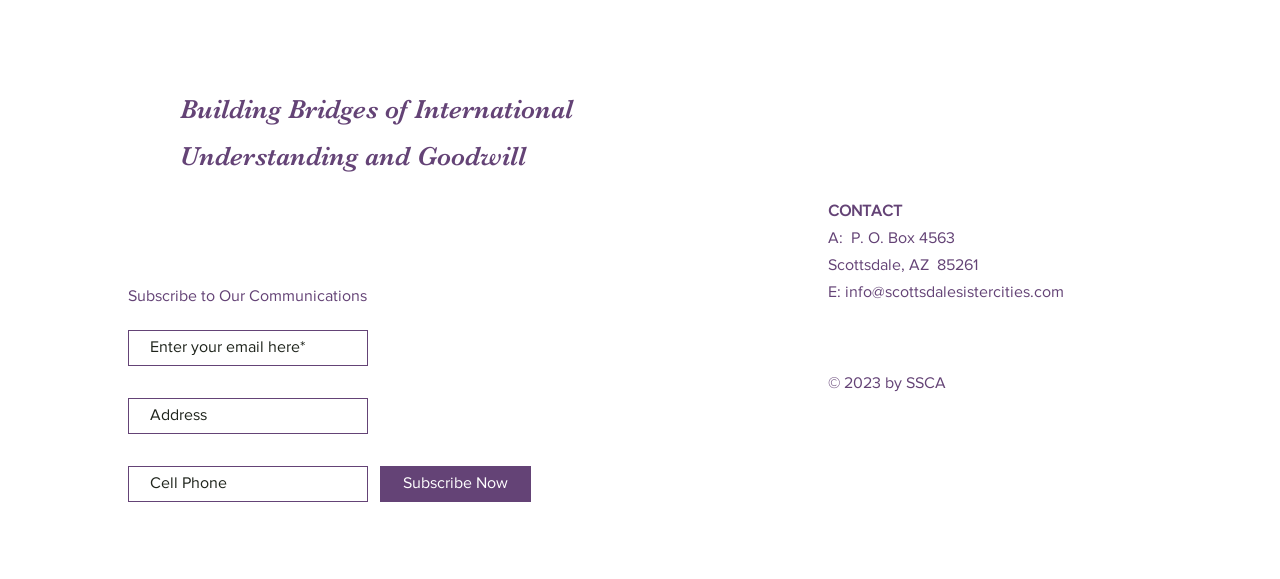What is the organization's postal address?
Please respond to the question thoroughly and include all relevant details.

The organization's postal address is provided as a static text, which is 'A: P. O. Box 4563, Scottsdale, AZ 85261'.